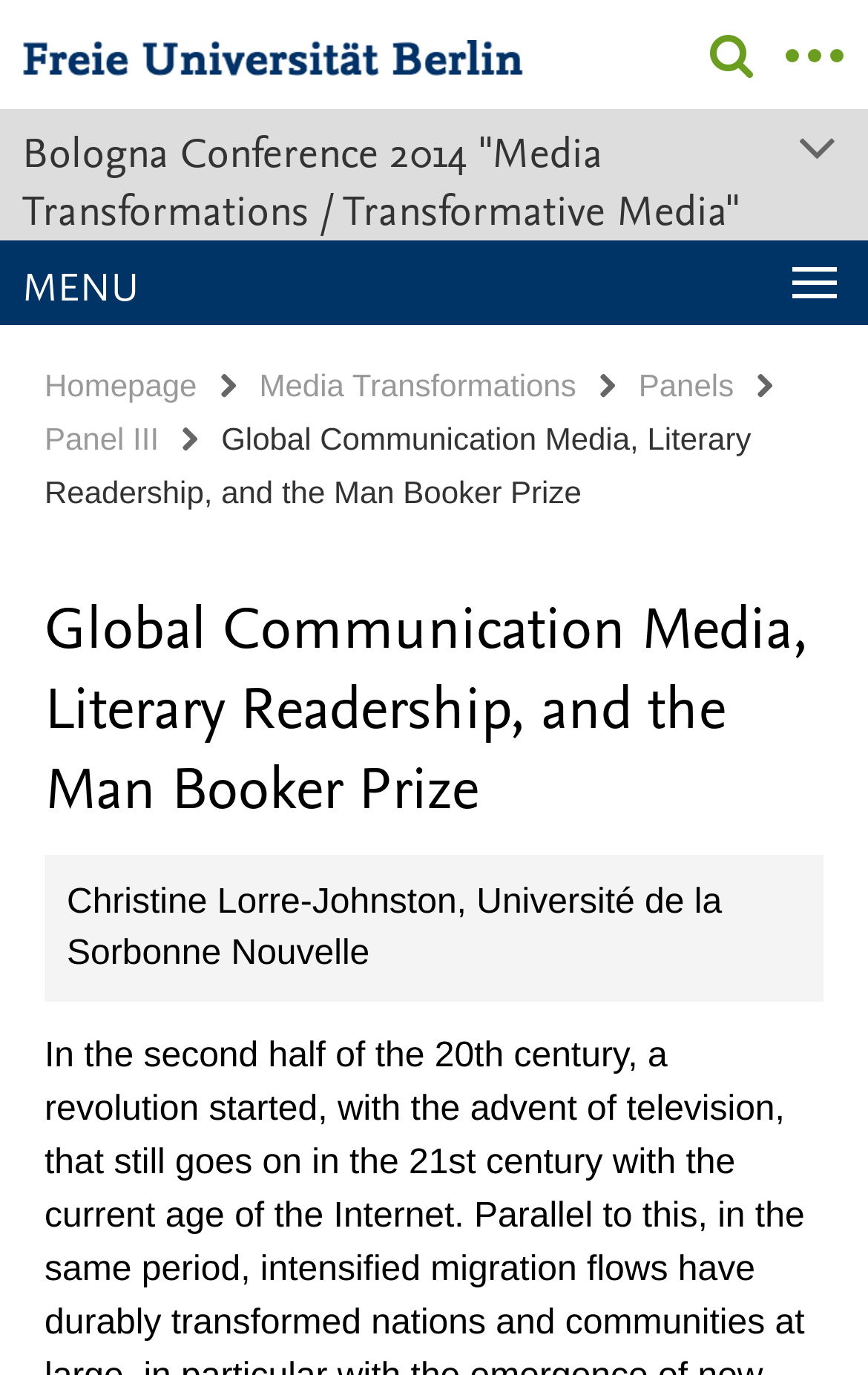Generate the text content of the main headline of the webpage.

Global Communication Media, Literary Readership, and the Man Booker Prize